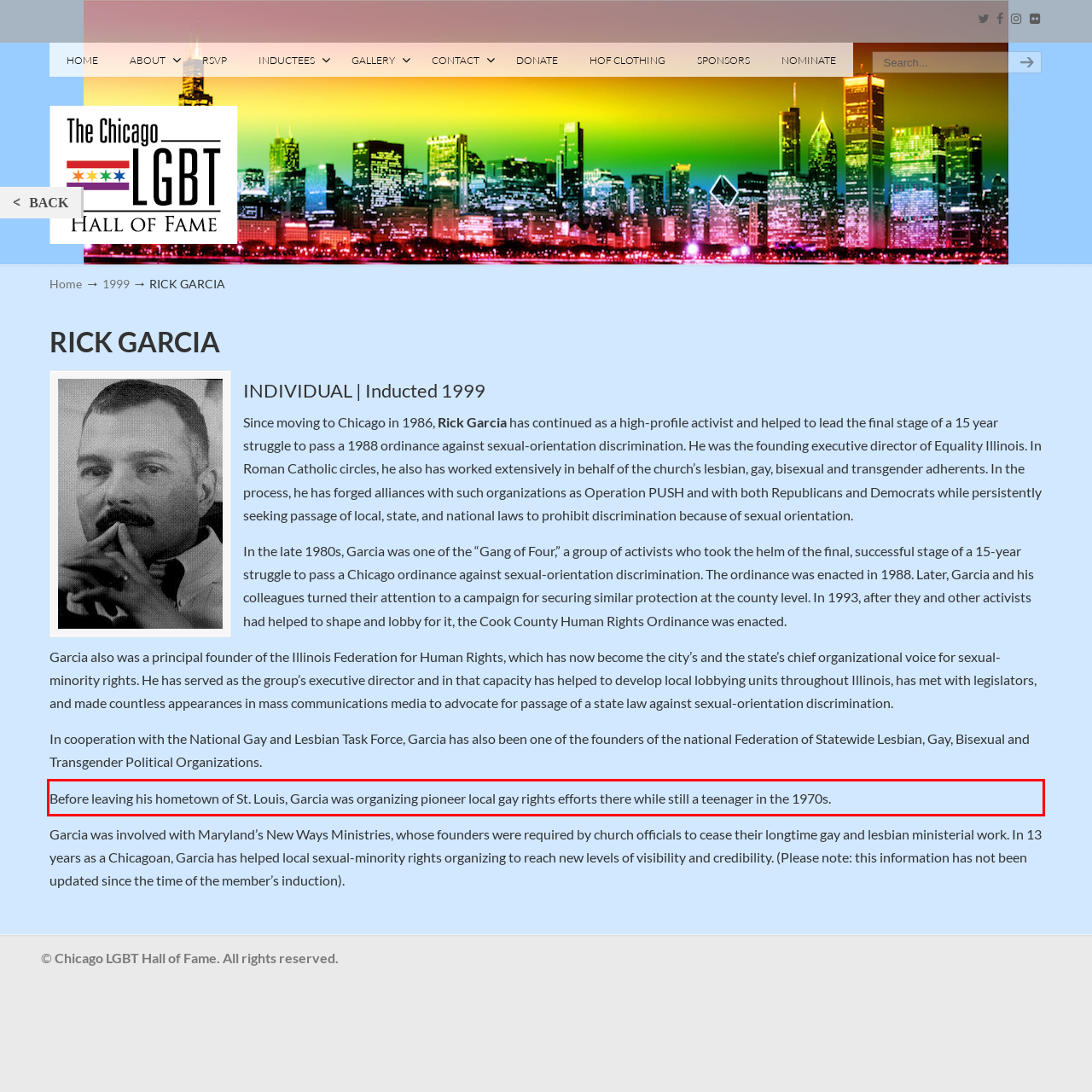You are given a webpage screenshot with a red bounding box around a UI element. Extract and generate the text inside this red bounding box.

Before leaving his hometown of St. Louis, Garcia was organizing pioneer local gay rights efforts there while still a teenager in the 1970s.